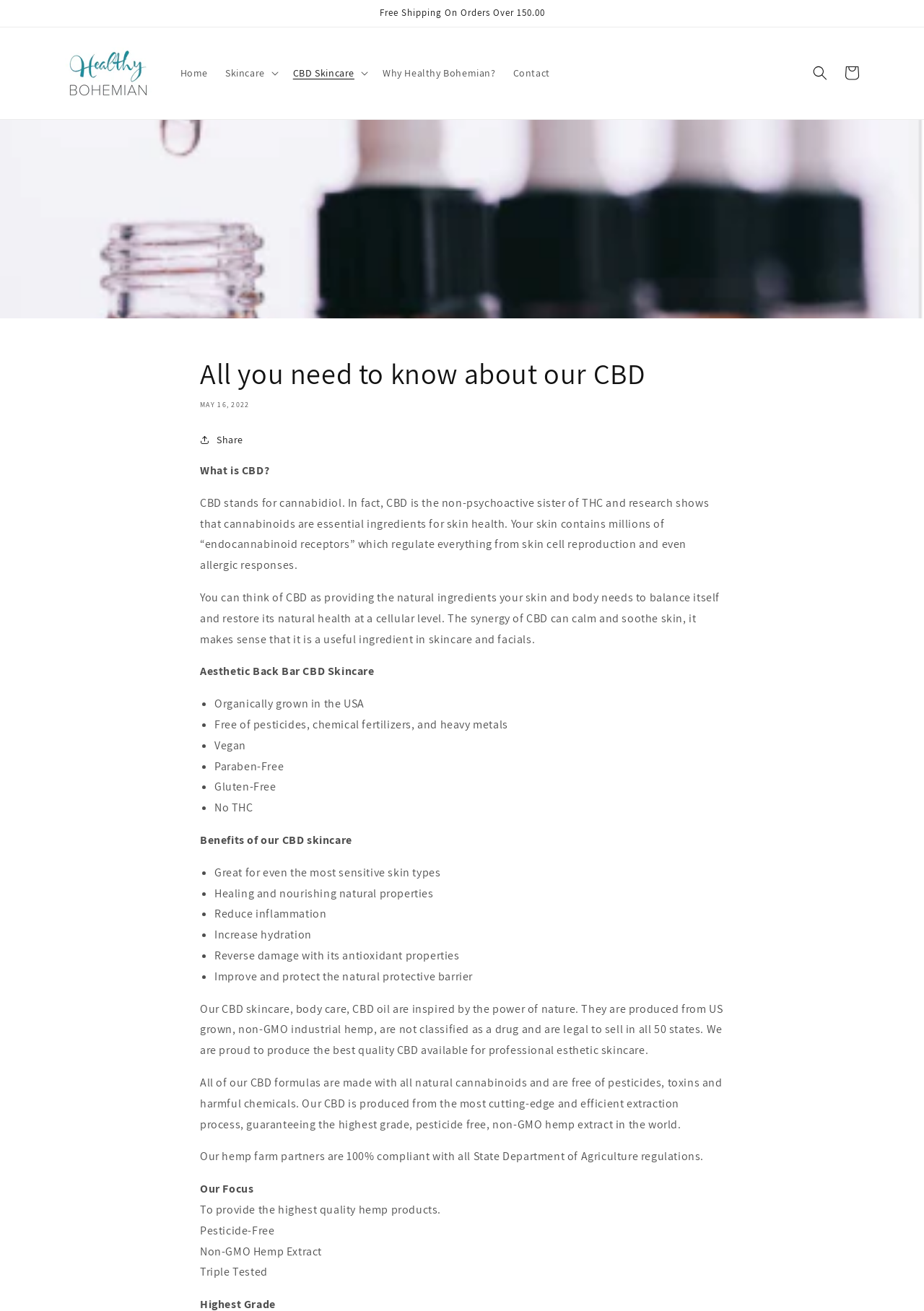Determine the bounding box coordinates of the region that needs to be clicked to achieve the task: "Go to the 'Home' page".

[0.186, 0.044, 0.234, 0.067]